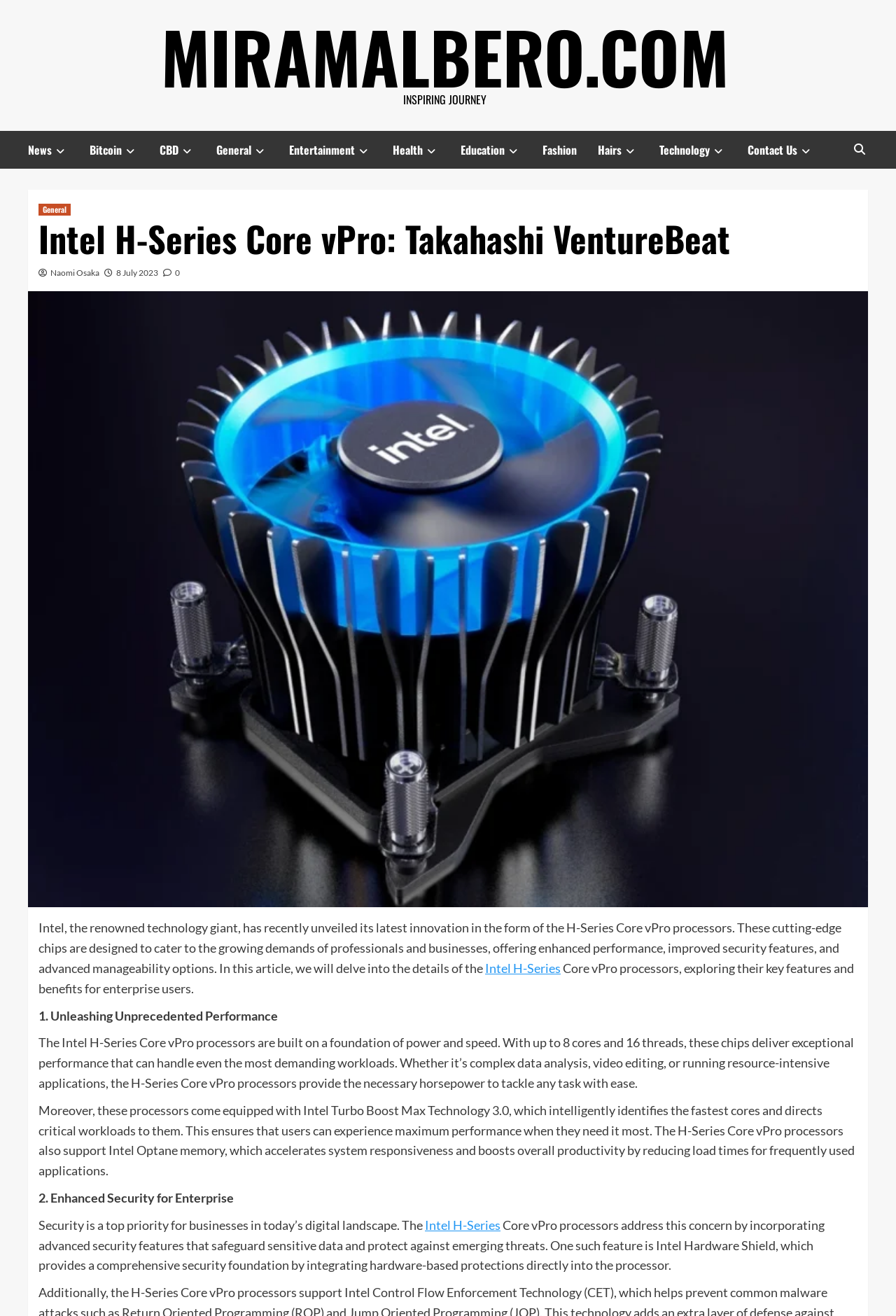What is the maximum number of cores in the H-Series Core vPro processors?
Answer the question with just one word or phrase using the image.

8